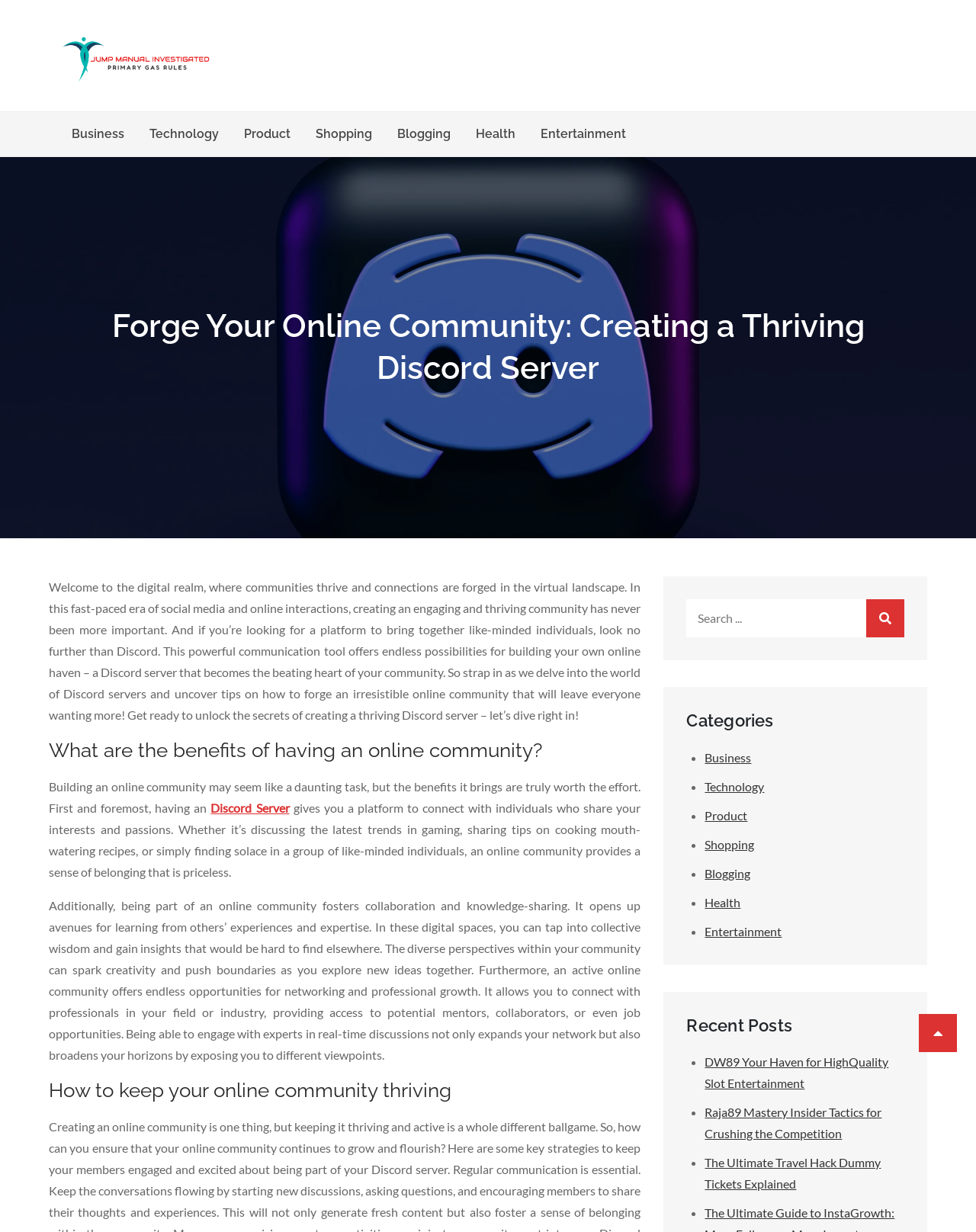Locate the bounding box coordinates of the element that needs to be clicked to carry out the instruction: "explore Dusty's information". The coordinates should be given as four float numbers ranging from 0 to 1, i.e., [left, top, right, bottom].

None